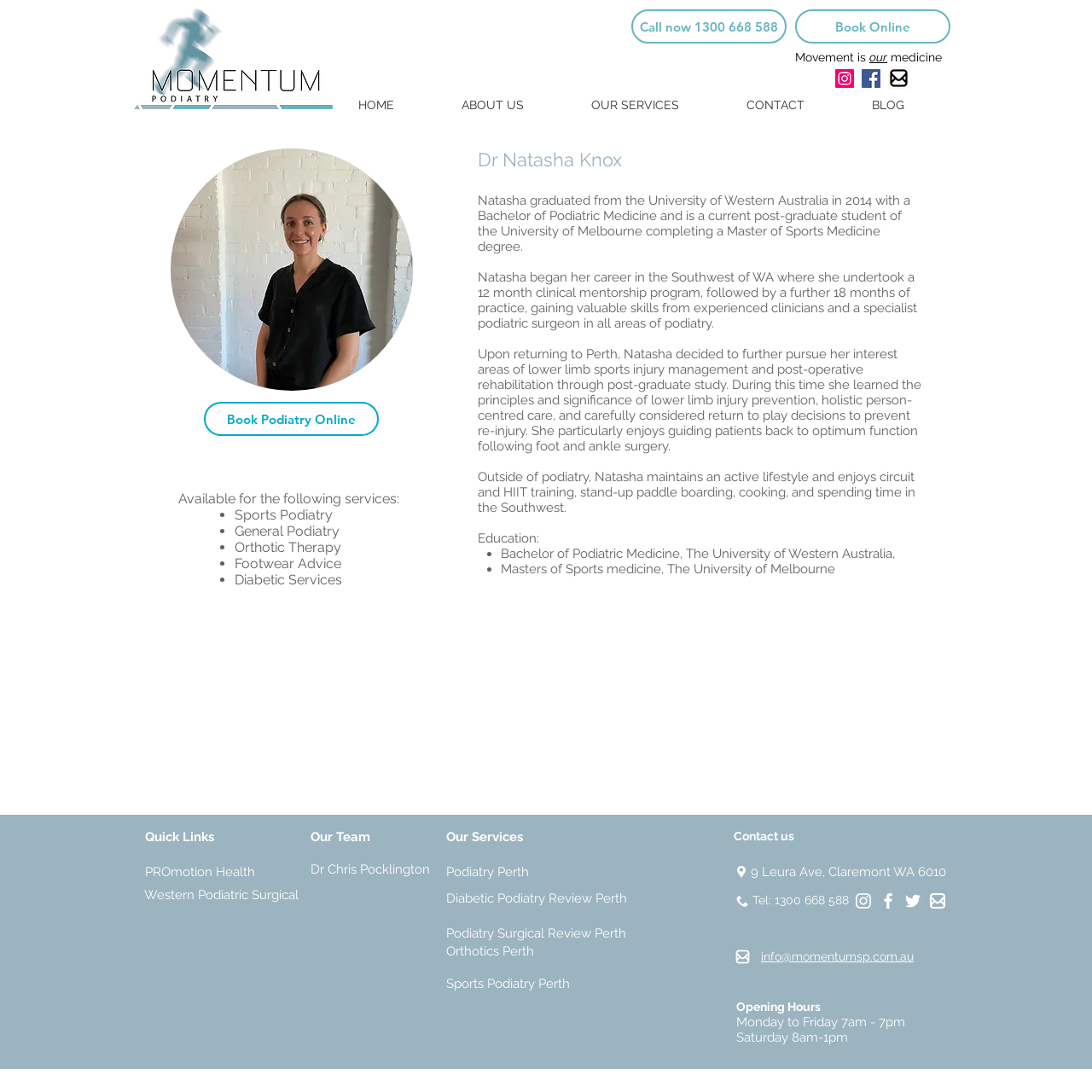Given the element description "Diabetic Podiatry Review Perth", identify the bounding box of the corresponding UI element.

[0.409, 0.816, 0.574, 0.83]